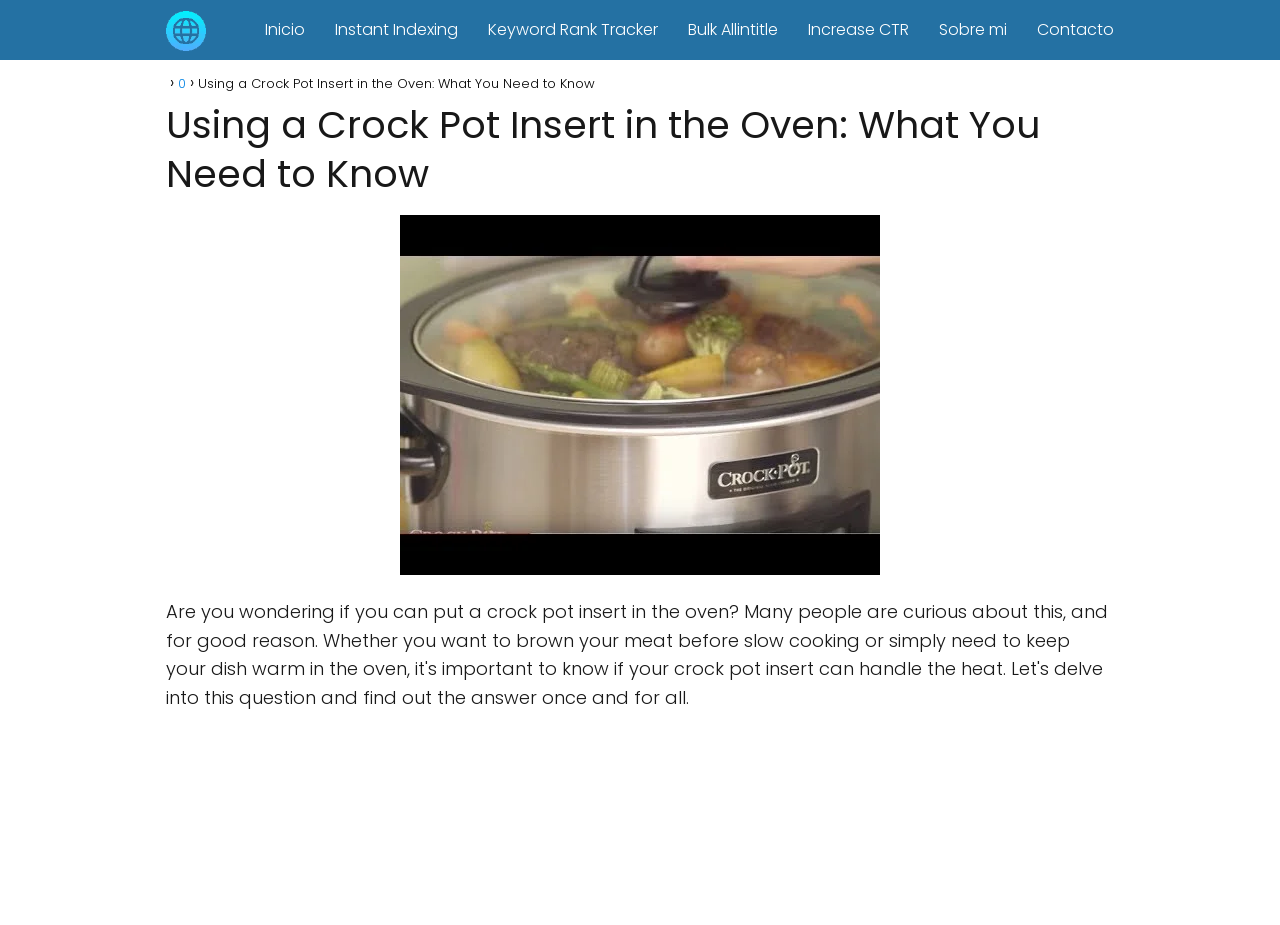Respond with a single word or phrase to the following question:
How many links are in the top navigation bar?

7